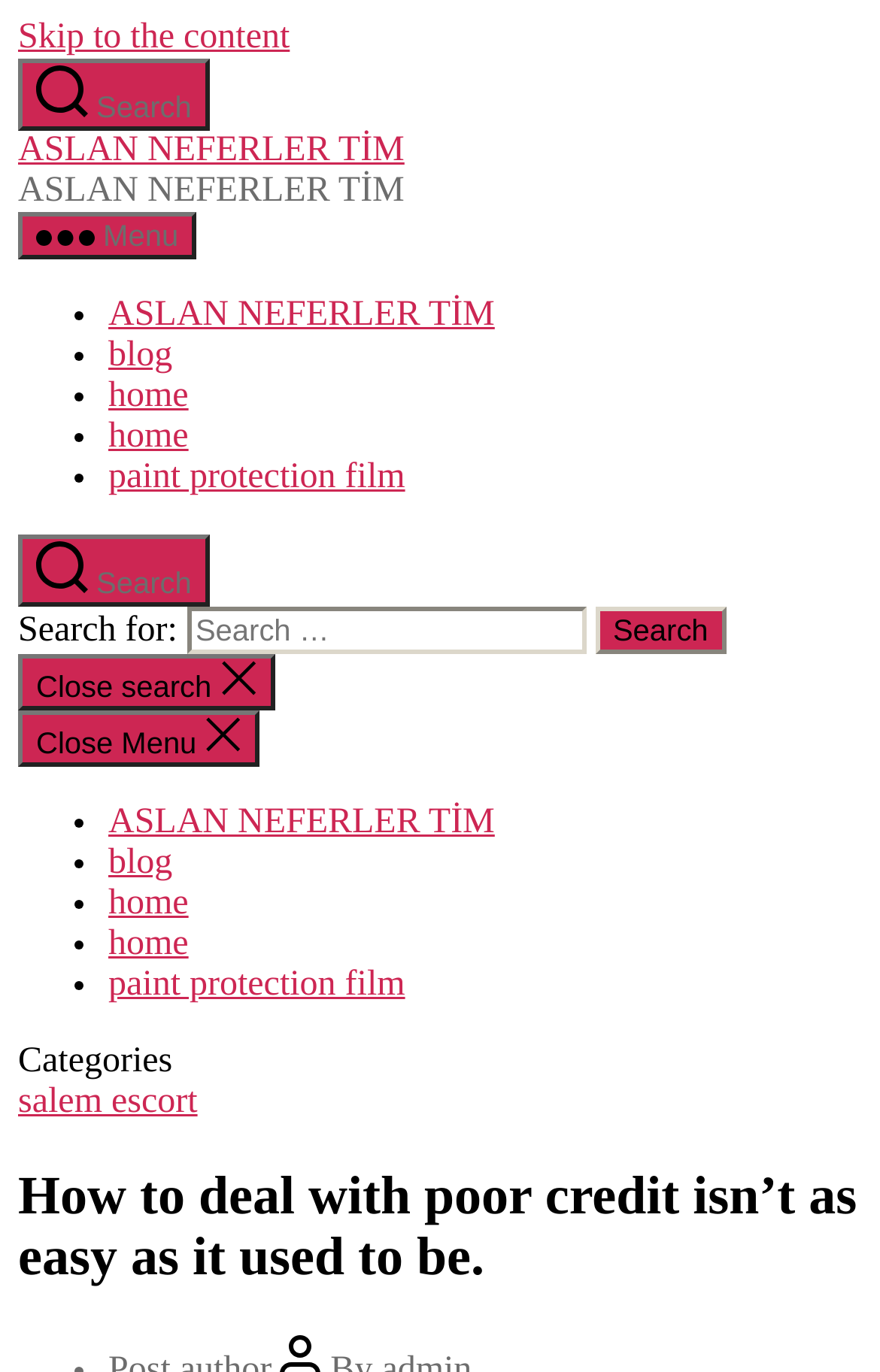Is there a blog section on the website?
From the details in the image, provide a complete and detailed answer to the question.

I found a link with the text 'blog' in the navigation bar, which suggests that there is a blog section on the website.